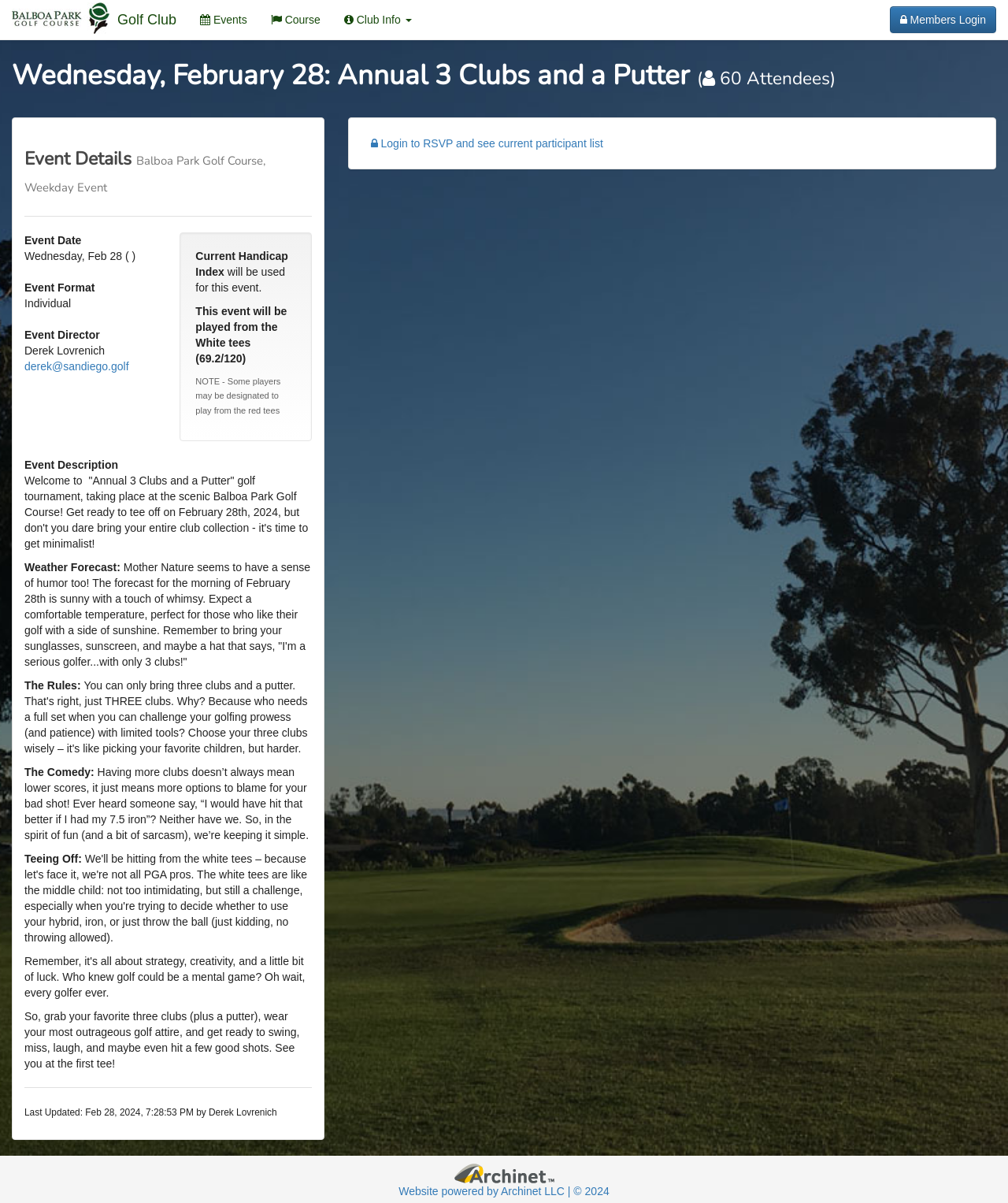Please specify the bounding box coordinates of the region to click in order to perform the following instruction: "Click the 'Members Login' button".

[0.883, 0.005, 0.988, 0.028]